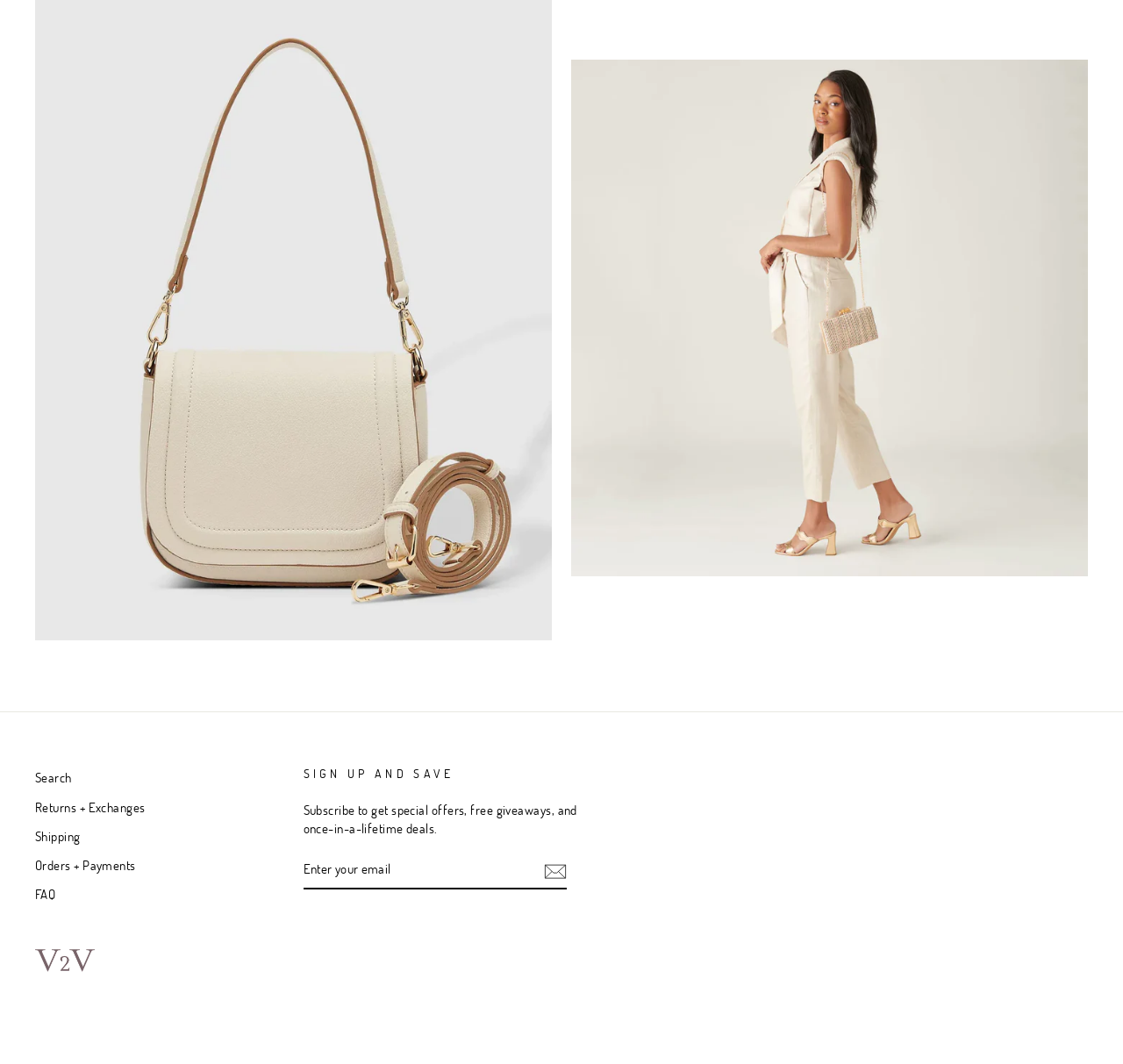Please specify the bounding box coordinates of the element that should be clicked to execute the given instruction: 'View returns and exchanges'. Ensure the coordinates are four float numbers between 0 and 1, expressed as [left, top, right, bottom].

[0.031, 0.747, 0.129, 0.771]